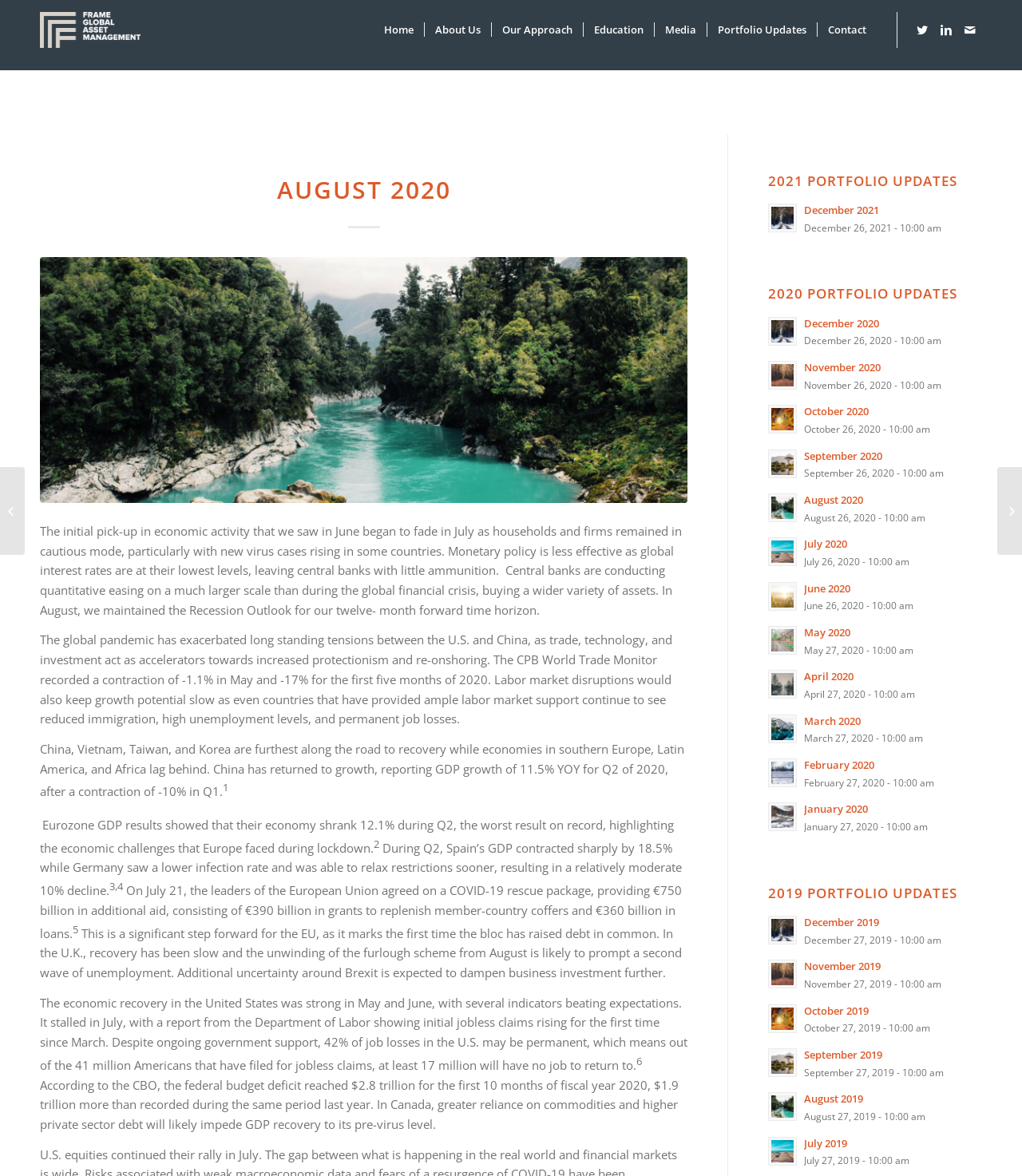What is the name of the asset management company?
Based on the image, provide a one-word or brief-phrase response.

Frame Global Asset Management